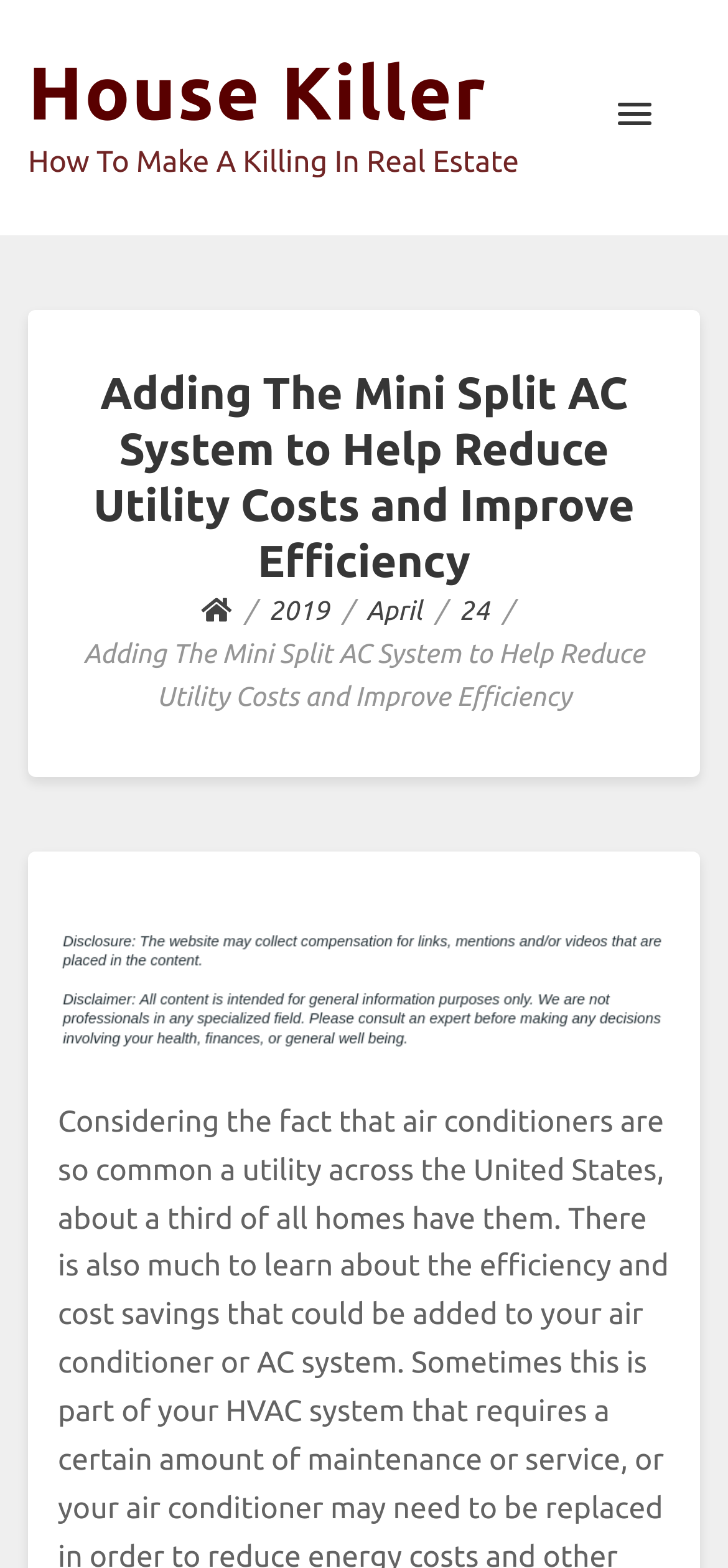What is the category of the article?
Please answer the question with a detailed and comprehensive explanation.

Based on the webpage, I can see that the article title is 'Adding The Mini Split AC System to Help Reduce Utility Costs and Improve Efficiency' and the top heading is 'House Killer' which seems to be a real estate related website. Additionally, the subheading 'How To Make A Killing In Real Estate' further confirms that the category of the article is Real Estate.